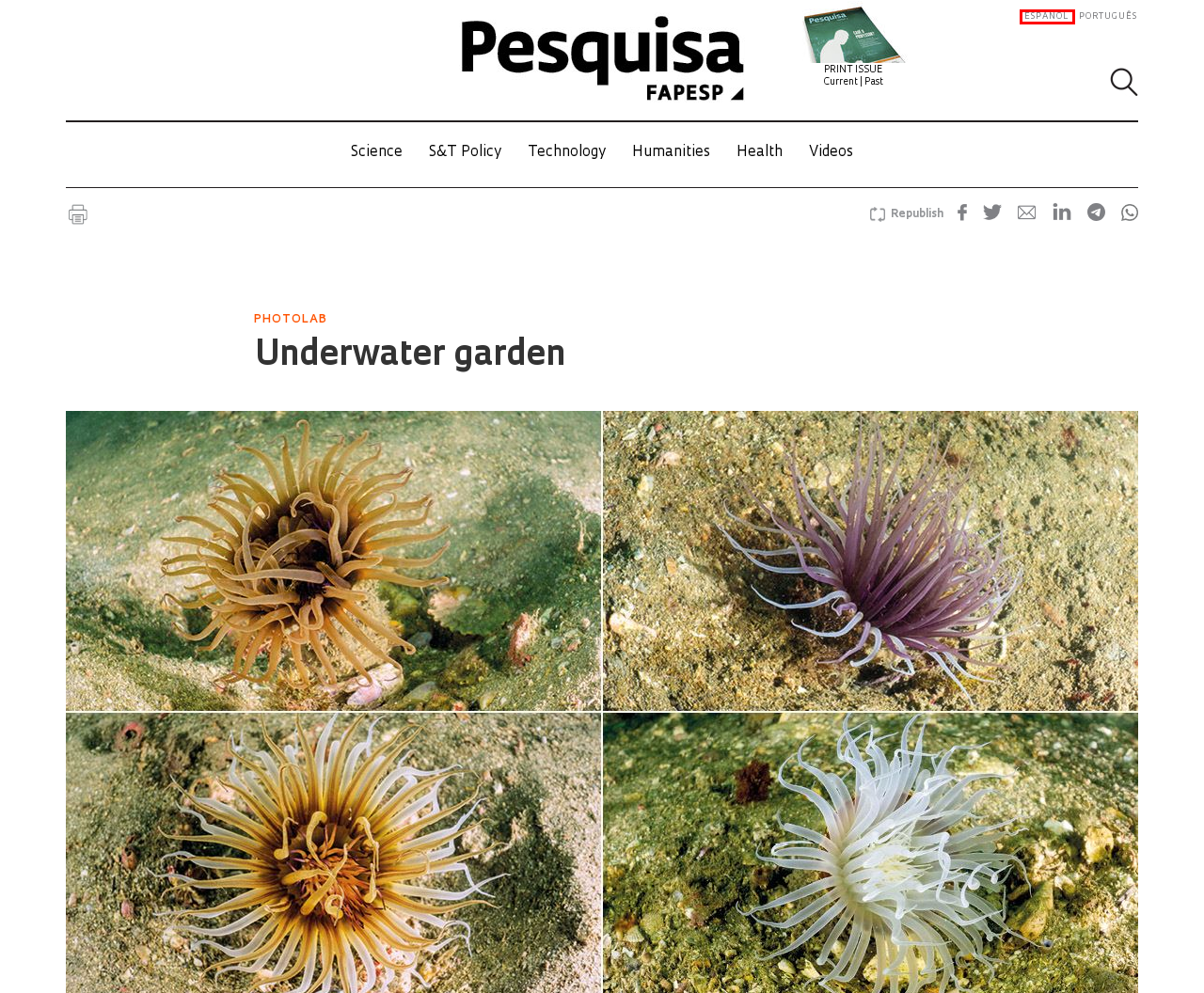You are given a screenshot of a webpage with a red bounding box around an element. Choose the most fitting webpage description for the page that appears after clicking the element within the red bounding box. Here are the candidates:
A. Humanities : Revista Pesquisa Fapesp
B. Jardim submarino : Revista Pesquisa Fapesp
C. Technology : Revista Pesquisa Fapesp
D. Videos : Revista Pesquisa Fapesp
E. Revista Pesquisa Fapesp
F. En búsqueda de la levedad : Revista Pesquisa Fapesp
G. Un jardín submarino : Revista Pesquisa Fapesp
H. Science : Revista Pesquisa Fapesp

G